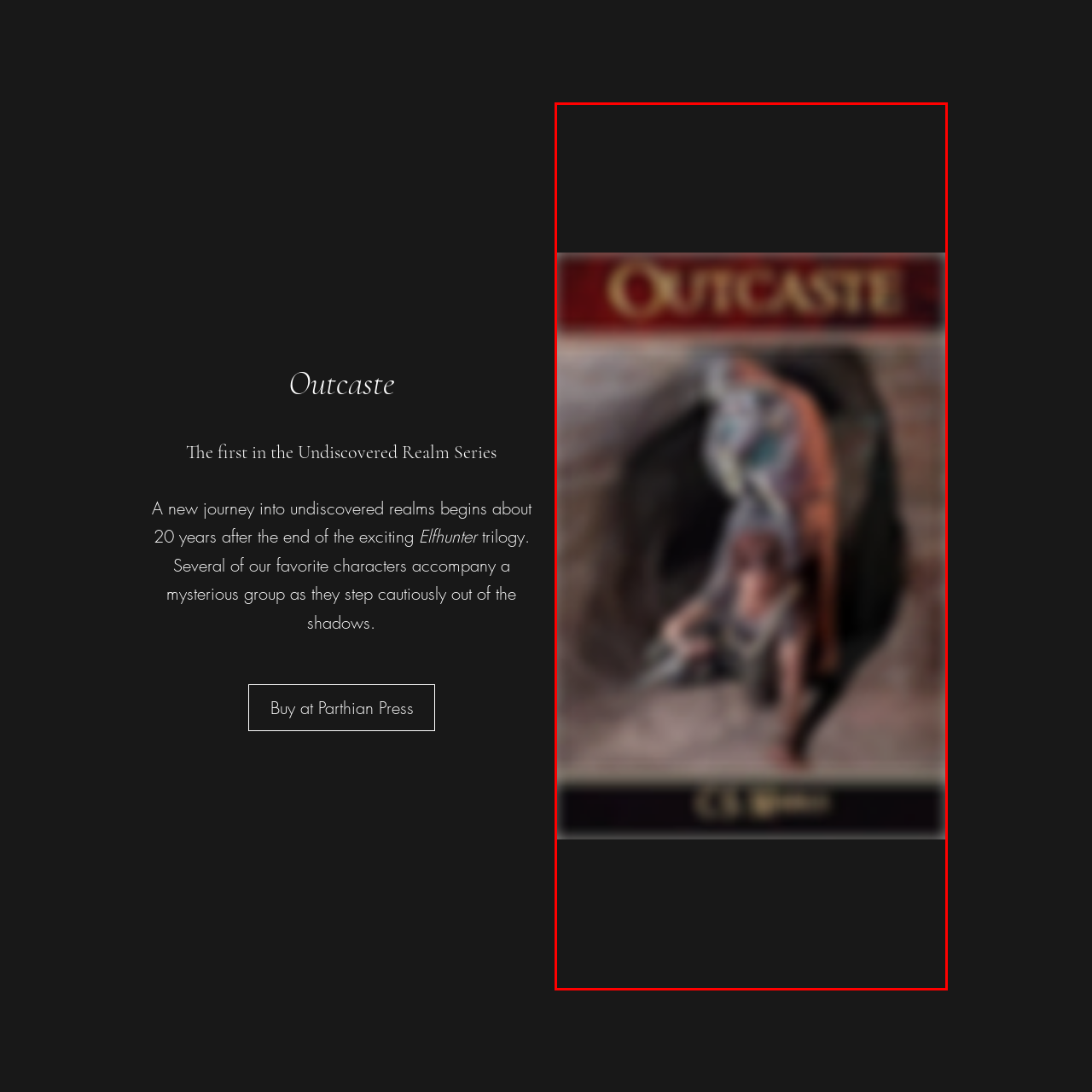How long after a significant trilogy is the story set?
Observe the image within the red bounding box and respond to the question with a detailed answer, relying on the image for information.

The narrative of the book is set about 20 years after a significant trilogy, featuring familiar characters alongside unknown allies.